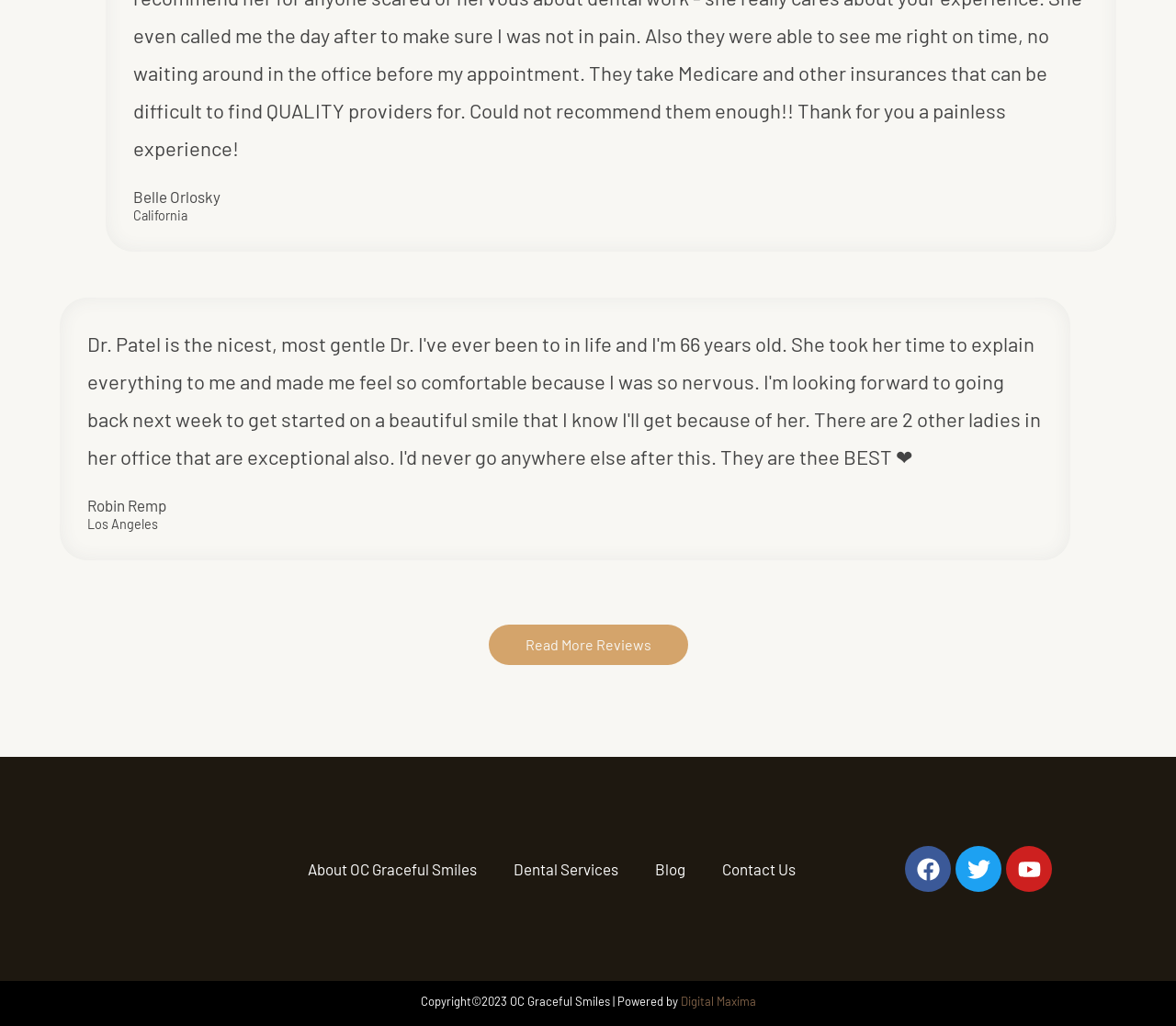Can you provide the bounding box coordinates for the element that should be clicked to implement the instruction: "Contact 'OC Graceful Smiles'"?

[0.598, 0.826, 0.692, 0.868]